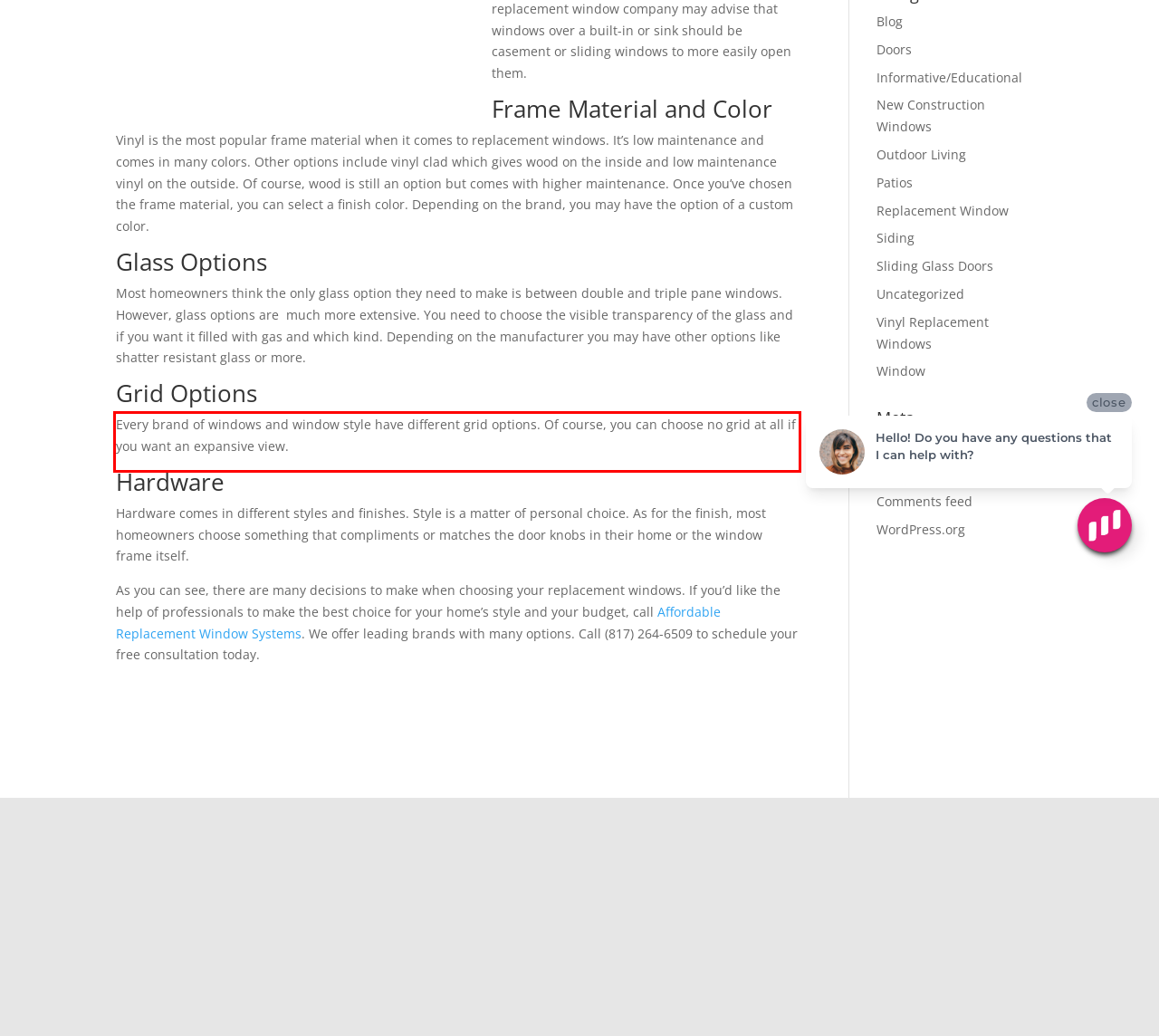You are provided with a screenshot of a webpage that includes a UI element enclosed in a red rectangle. Extract the text content inside this red rectangle.

Every brand of windows and window style have different grid options. Of course, you can choose no grid at all if you want an expansive view.